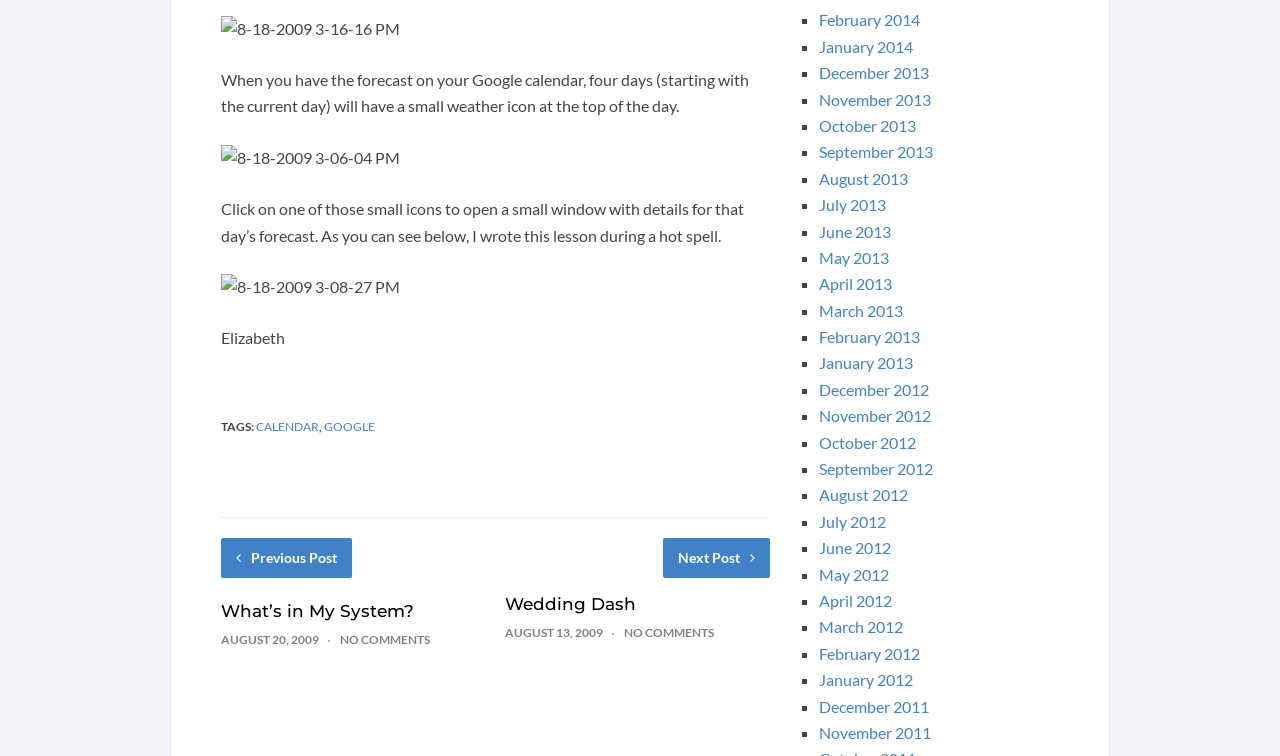Using the provided element description: "calendar", identify the bounding box coordinates. The coordinates should be four floats between 0 and 1 in the order [left, top, right, bottom].

[0.2, 0.554, 0.249, 0.574]